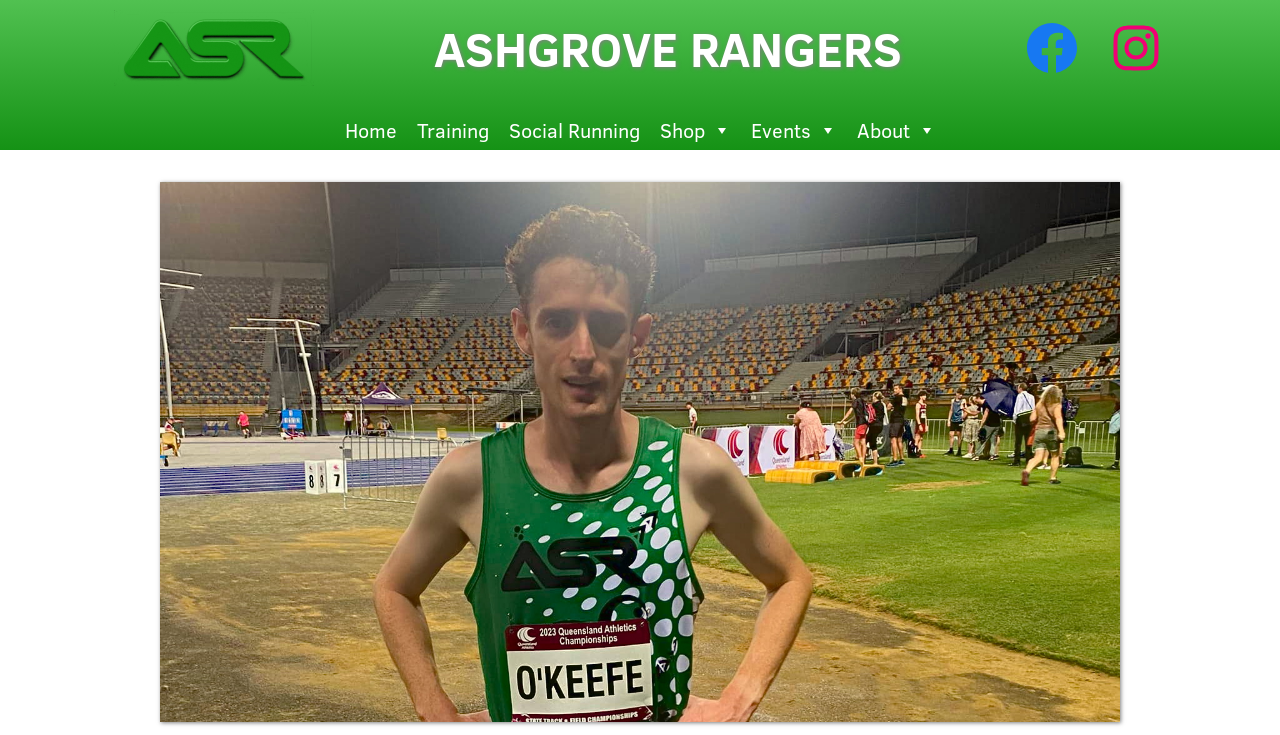Present a detailed account of what is displayed on the webpage.

The webpage appears to be about the QLD Athletics Championships 2023 Day 1, specifically related to Ashgrove Rangers. 

At the top left of the page, there is a figure, likely an image. Below this, there is a prominent heading that reads "ASHGROVE RANGERS". 

On the top right, there are social media links to Facebook and Instagram. 

Below the heading, there is a navigation menu with six links: "Home", "Training", "Social Running", "Shop", "Events", and "About". These links are positioned horizontally, with "Home" on the left and "About" on the right. 

The main content of the page is occupied by a large figure, likely an image, that takes up most of the page's width and height. This image is positioned below the navigation menu. Within this image, there is another figure, likely a nested image or a graphical element.